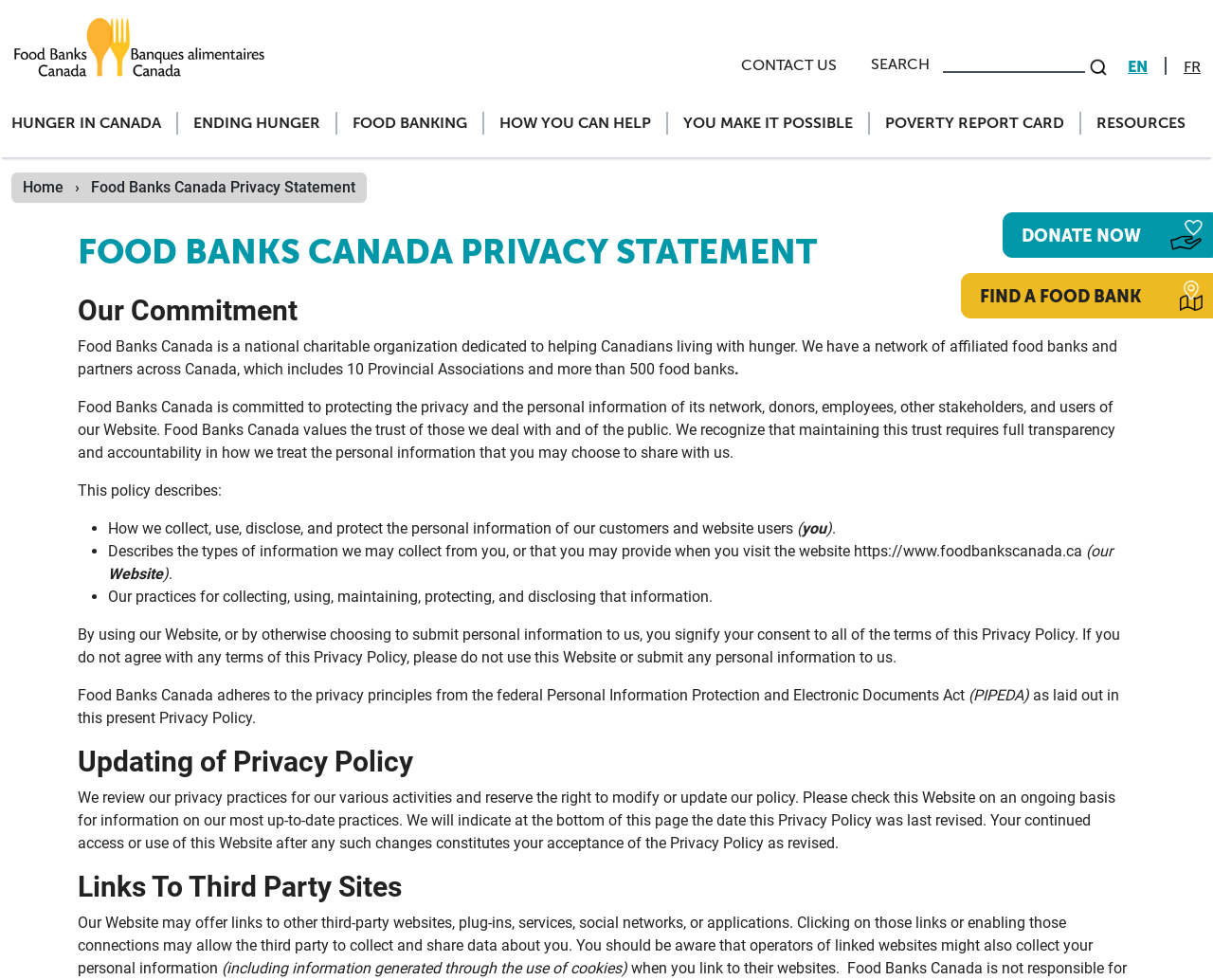Pinpoint the bounding box coordinates of the element to be clicked to execute the instruction: "Find a food bank".

[0.792, 0.279, 1.0, 0.325]